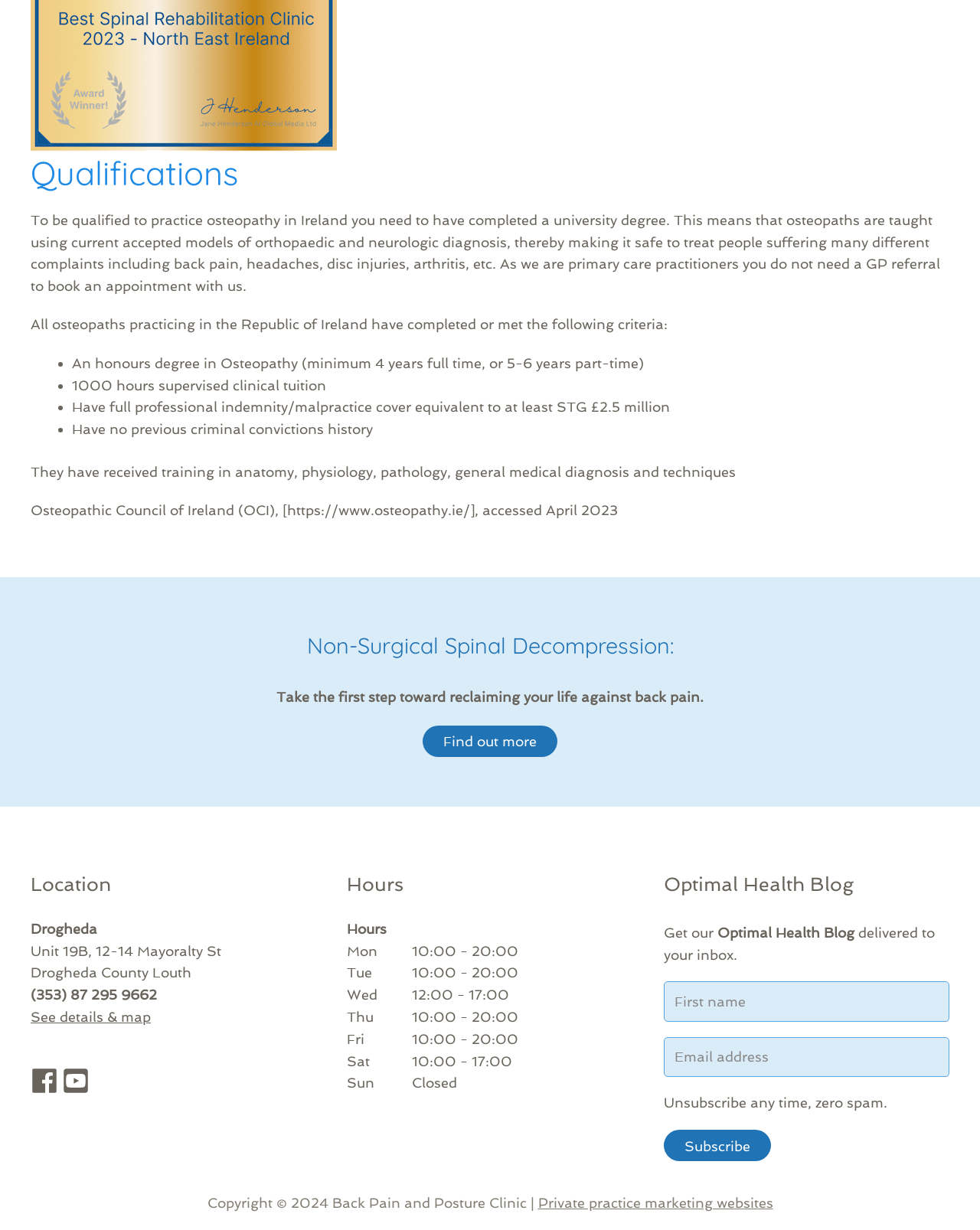Determine the bounding box for the described UI element: "Subscribe".

[0.677, 0.918, 0.786, 0.944]